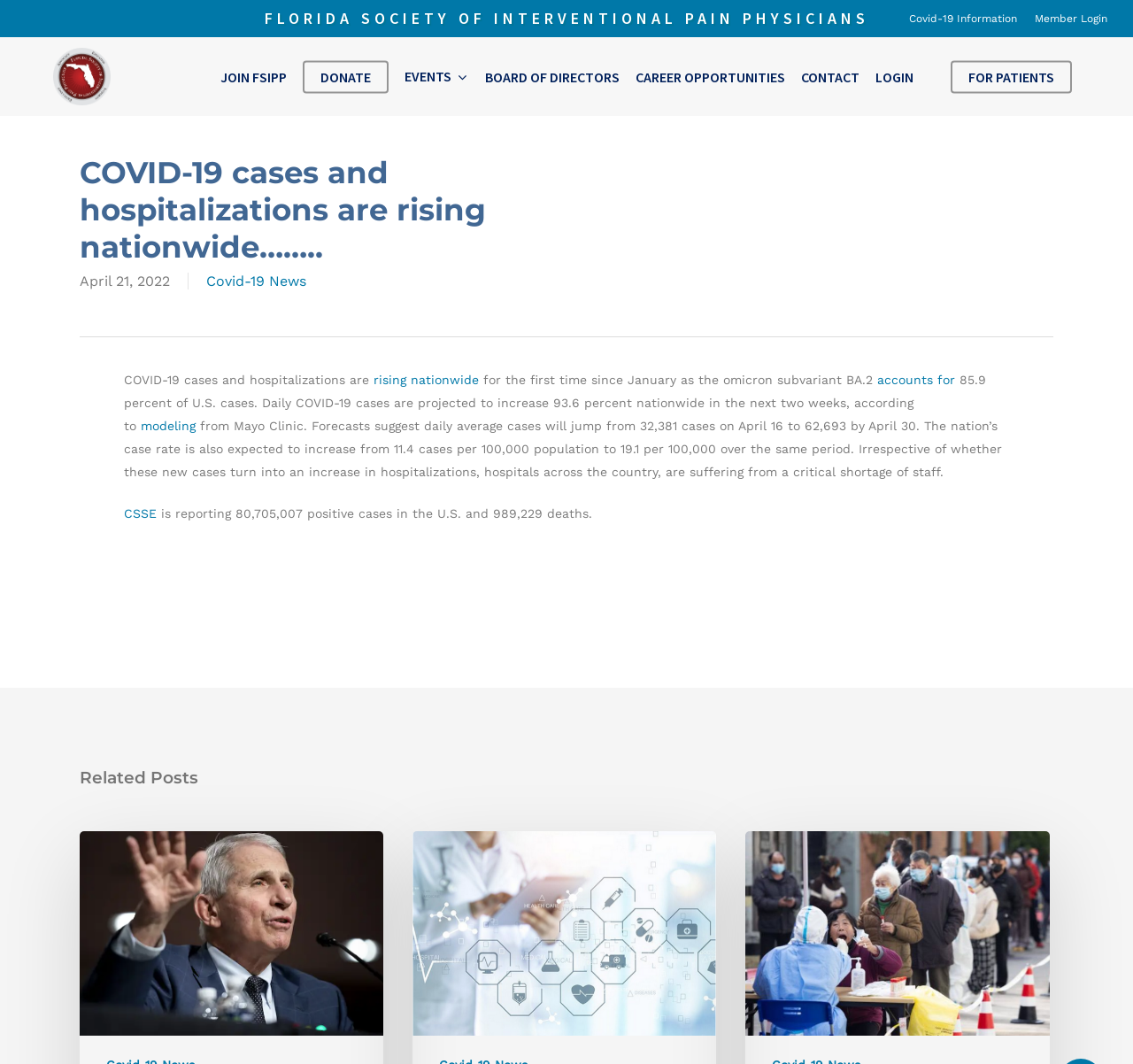Articulate a detailed summary of the webpage's content and design.

The webpage appears to be a news article or blog post from the Florida Society of Interventional Pain Physicians, with a focus on COVID-19 cases and hospitalizations. At the top of the page, there is a header section with the organization's name and logo, accompanied by links to "Covid-19 Information" and "Member Login". 

Below the header, there is a prominent heading that reads "COVID-19 cases and hospitalizations are rising nationwide…….". This is followed by a subheading with the date "April 21, 2022" and a link to "Covid-19 News". 

The main article section occupies a significant portion of the page, with a lengthy text discussing the rise in COVID-19 cases and hospitalizations nationwide. The text is divided into several paragraphs, with links to external sources such as "modeling" from Mayo Clinic and "CSSE". The article cites statistics and forecasts from these sources, including the projected increase in daily COVID-19 cases and the nation's case rate.

To the right of the article section, there is a column of links to various topics, including "JOIN FSIPP", "DONATE", "EVENTS", "BOARD OF DIRECTORS", "CAREER OPPORTUNITIES", "CONTACT", "LOGIN", and "FOR PATIENTS". 

At the bottom of the page, there is a section titled "Related Posts", which features three links to related articles or news stories, each accompanied by an image. The images depict Dr. Fauci, a doctor in a digital background, and a line of people waiting to get COVID-19 tests.